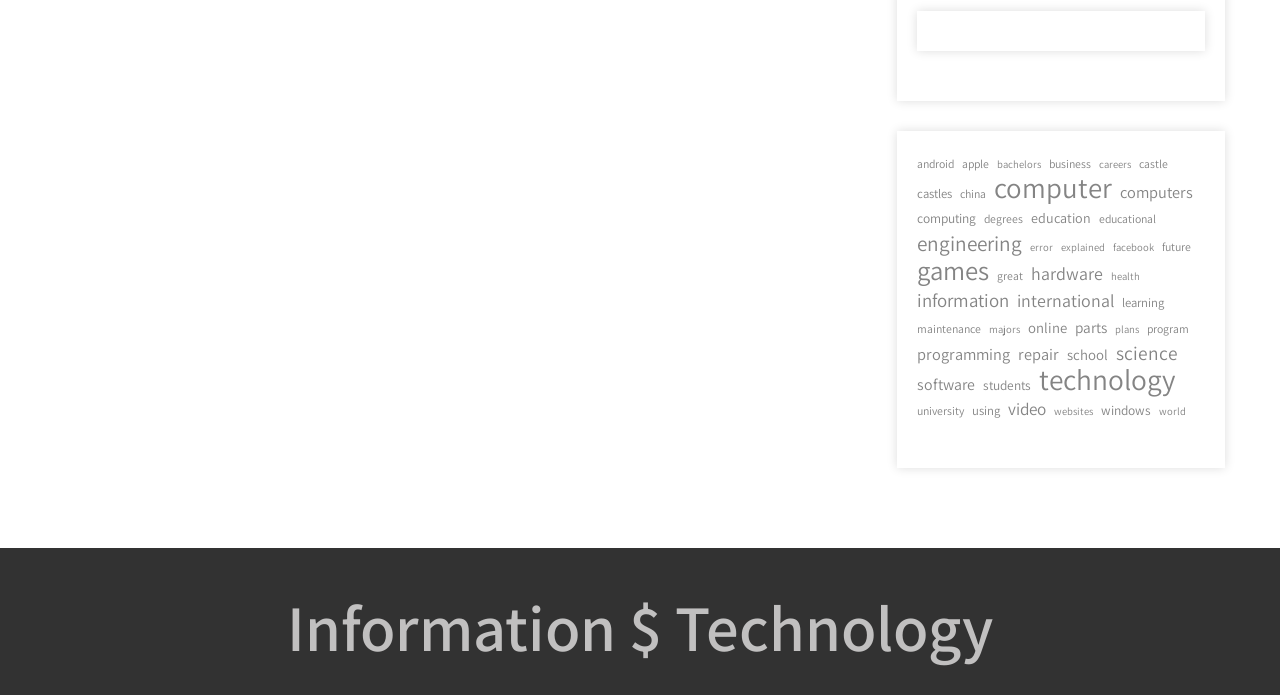Refer to the image and provide an in-depth answer to the question: 
What is the category with the most items?

I counted the number of items in each category by looking at the links on the webpage. The category with the most items is 'technology' with 116 items.